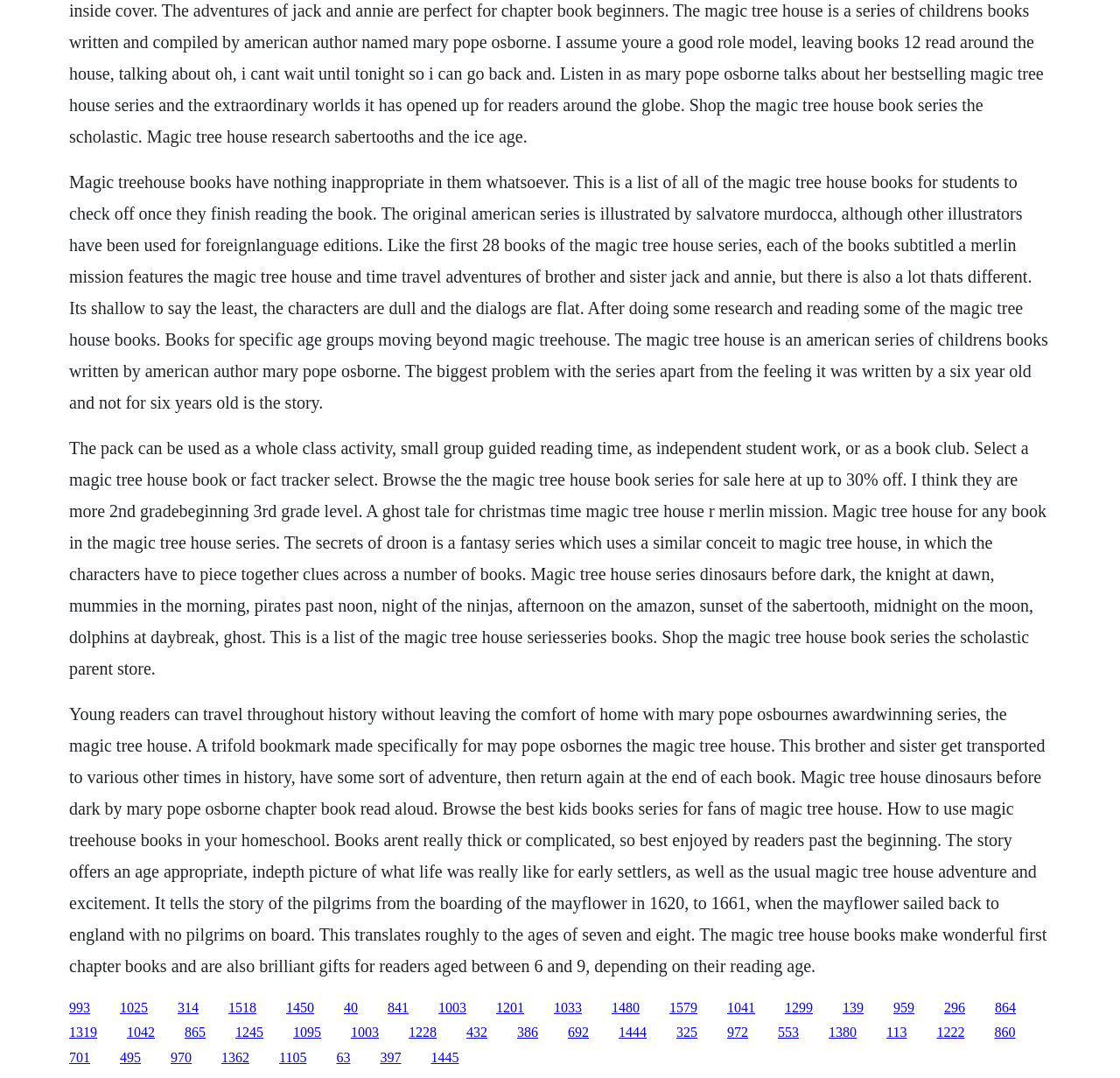Utilize the details in the image to thoroughly answer the following question: What is the main theme of the Magic Tree House series?

From the text content, I understand that the series is about time travel adventures, where the main characters, brother and sister Jack and Annie, travel through time and have exciting experiences.